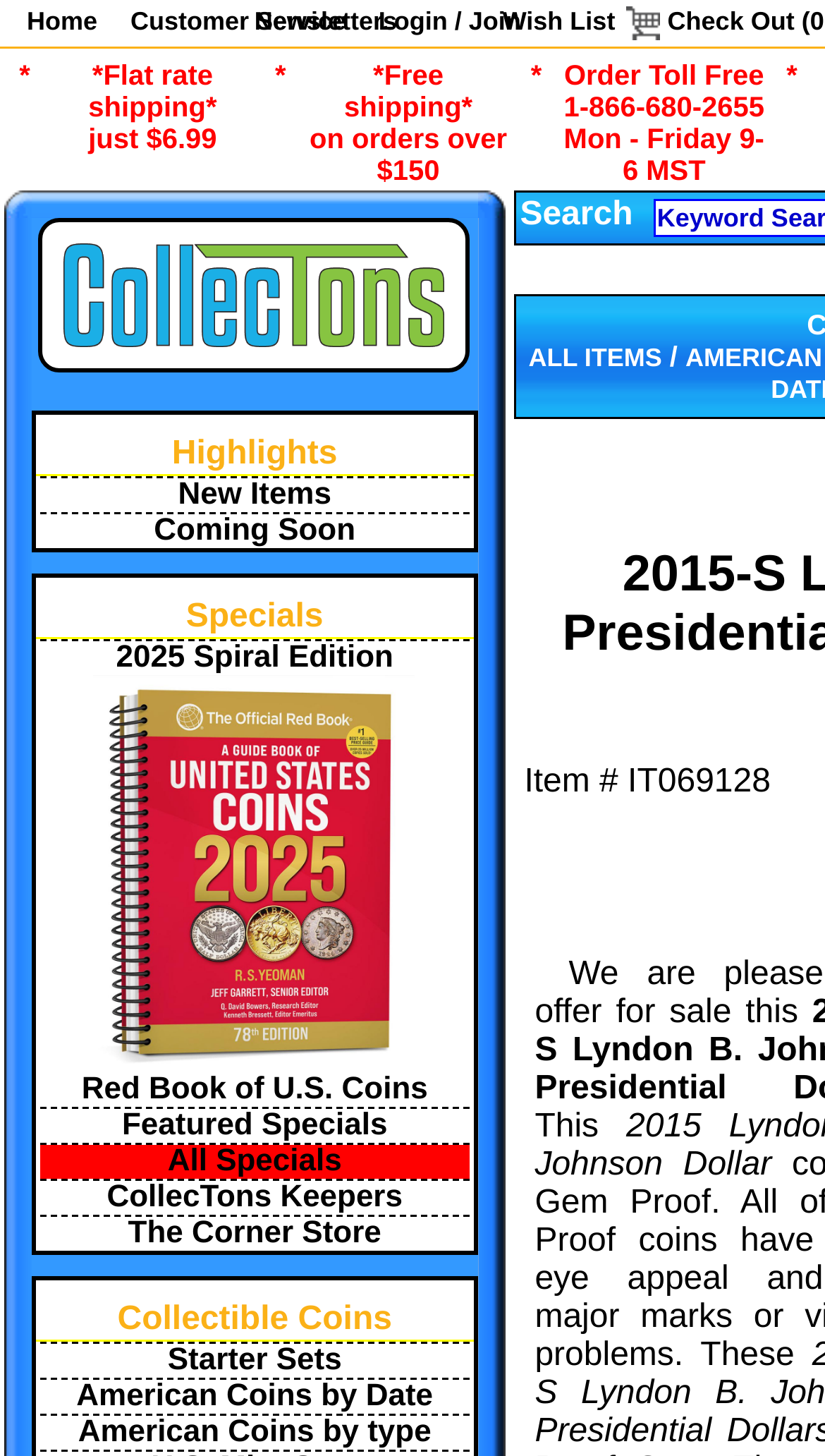Please reply to the following question with a single word or a short phrase:
How many navigation links are at the top of the page?

5